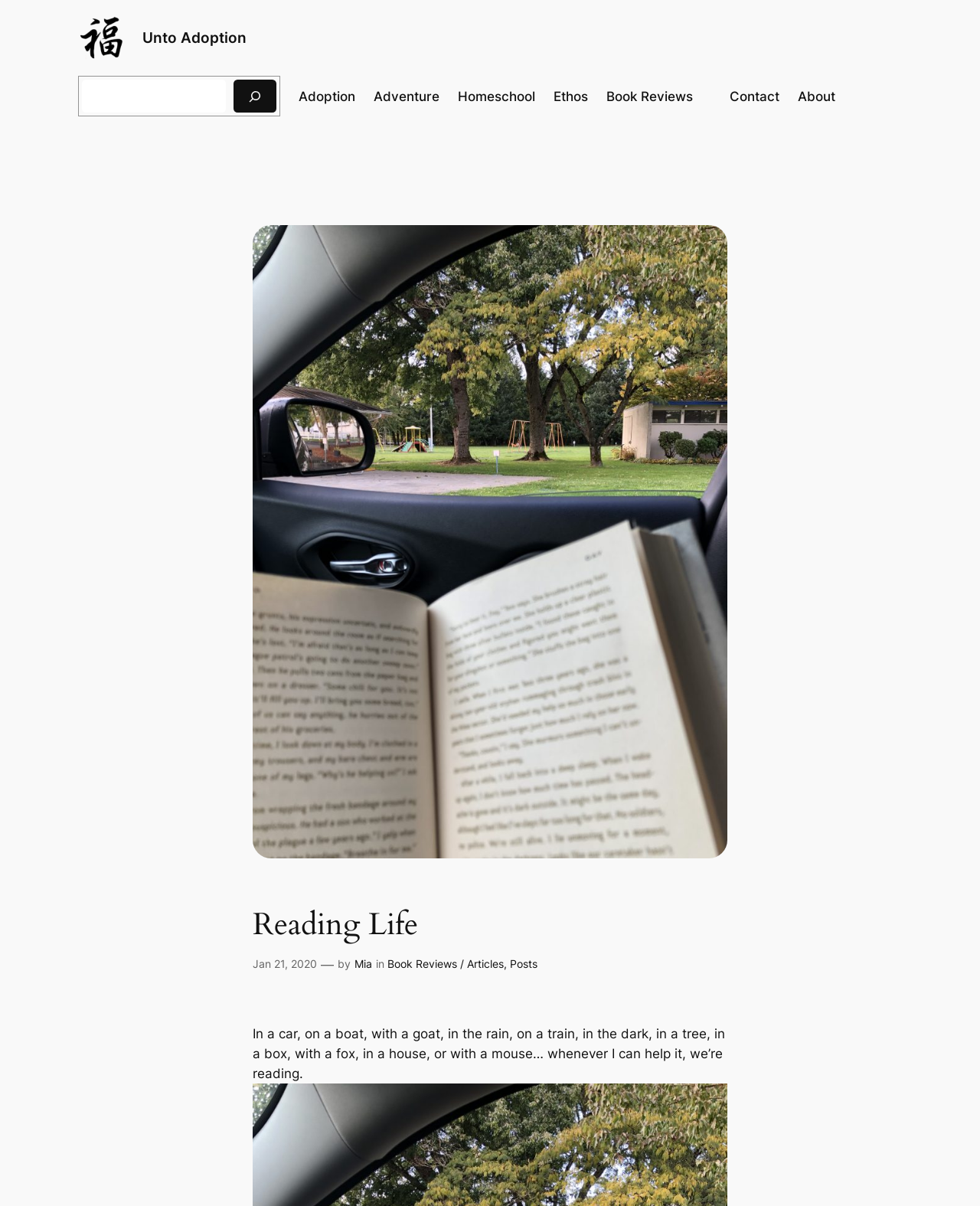Answer the following inquiry with a single word or phrase:
Who is the author of the post?

Mia